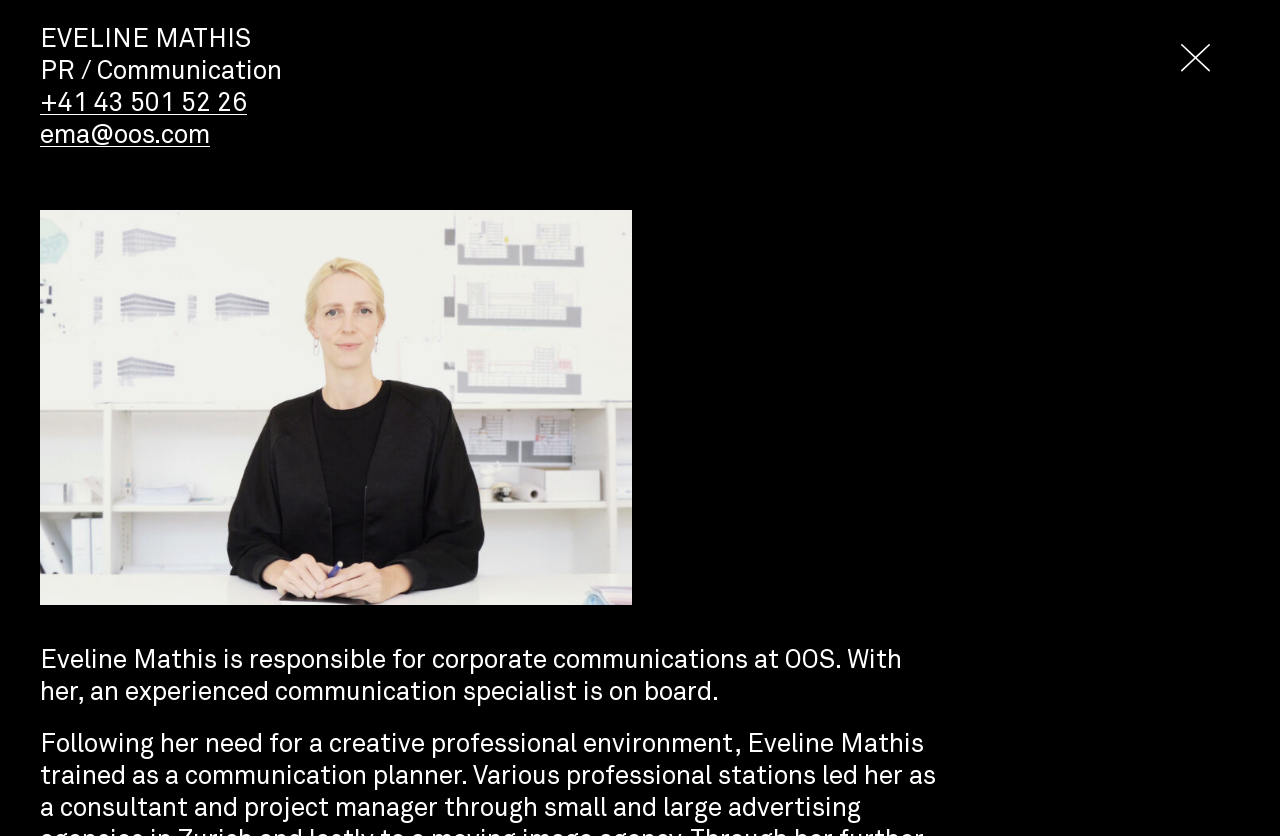Using the element description parent_node: EVELINE MATHIS, predict the bounding box coordinates for the UI element. Provide the coordinates in (top-left x, top-left y, bottom-right x, bottom-right y) format with values ranging from 0 to 1.

[0.904, 0.03, 0.964, 0.114]